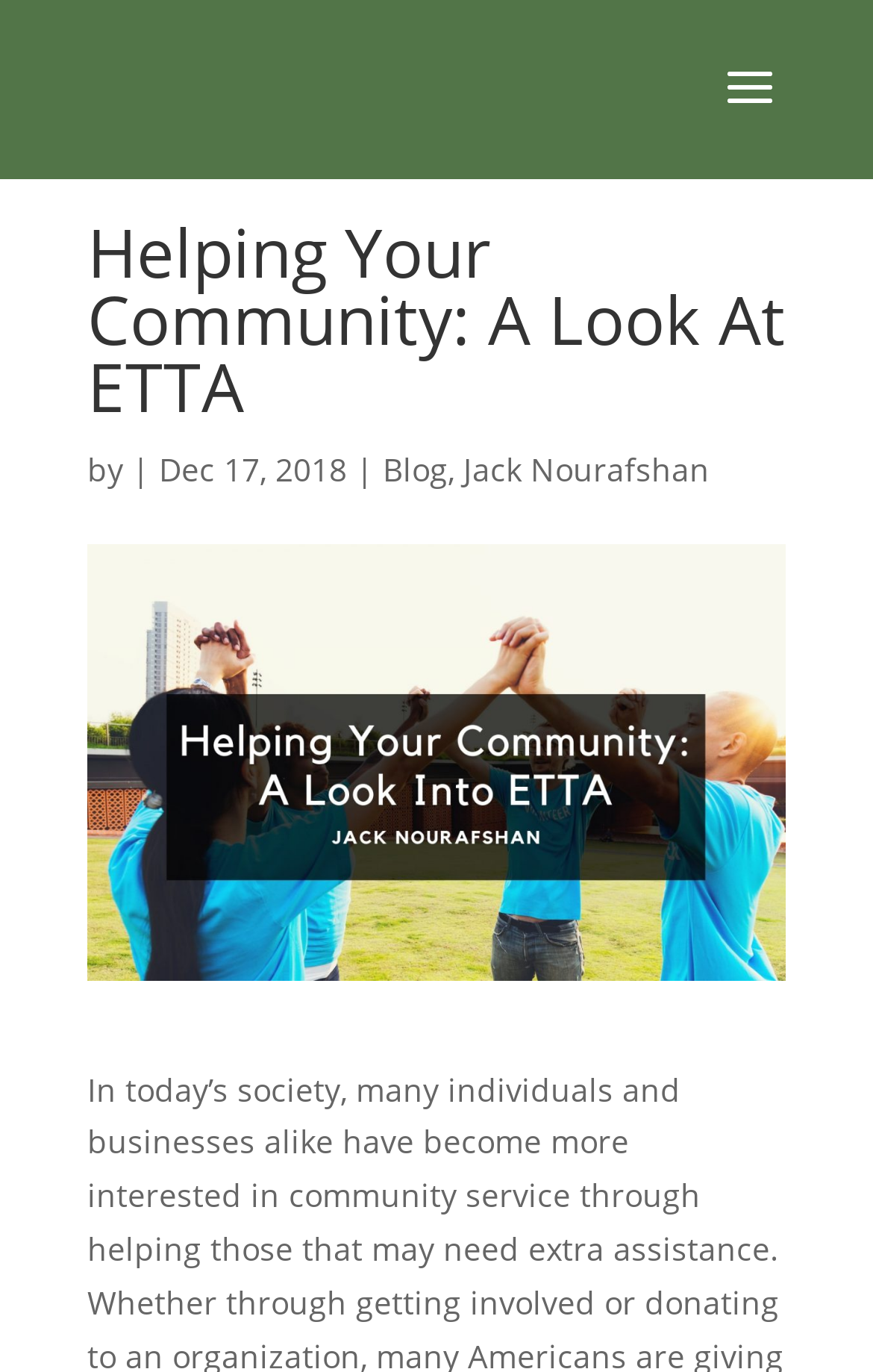Answer with a single word or phrase: 
What is the date of the blog post?

Dec 17, 2018